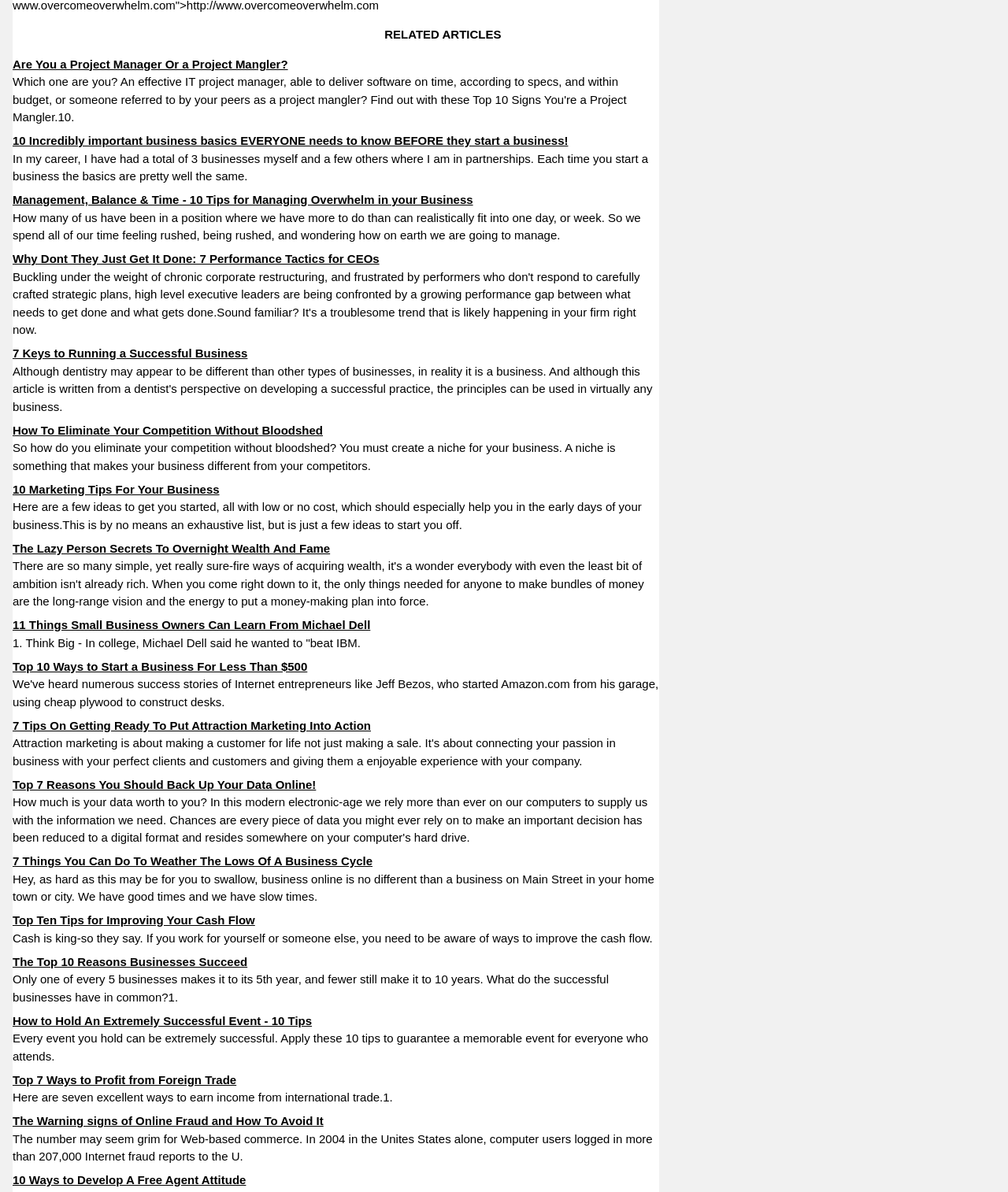Identify the bounding box coordinates for the region to click in order to carry out this instruction: "Read 'In my career, I have had a total of 3 businesses myself and a few others where I am in partnerships. Each time you start a business the basics are pretty well the same.'". Provide the coordinates using four float numbers between 0 and 1, formatted as [left, top, right, bottom].

[0.012, 0.127, 0.643, 0.153]